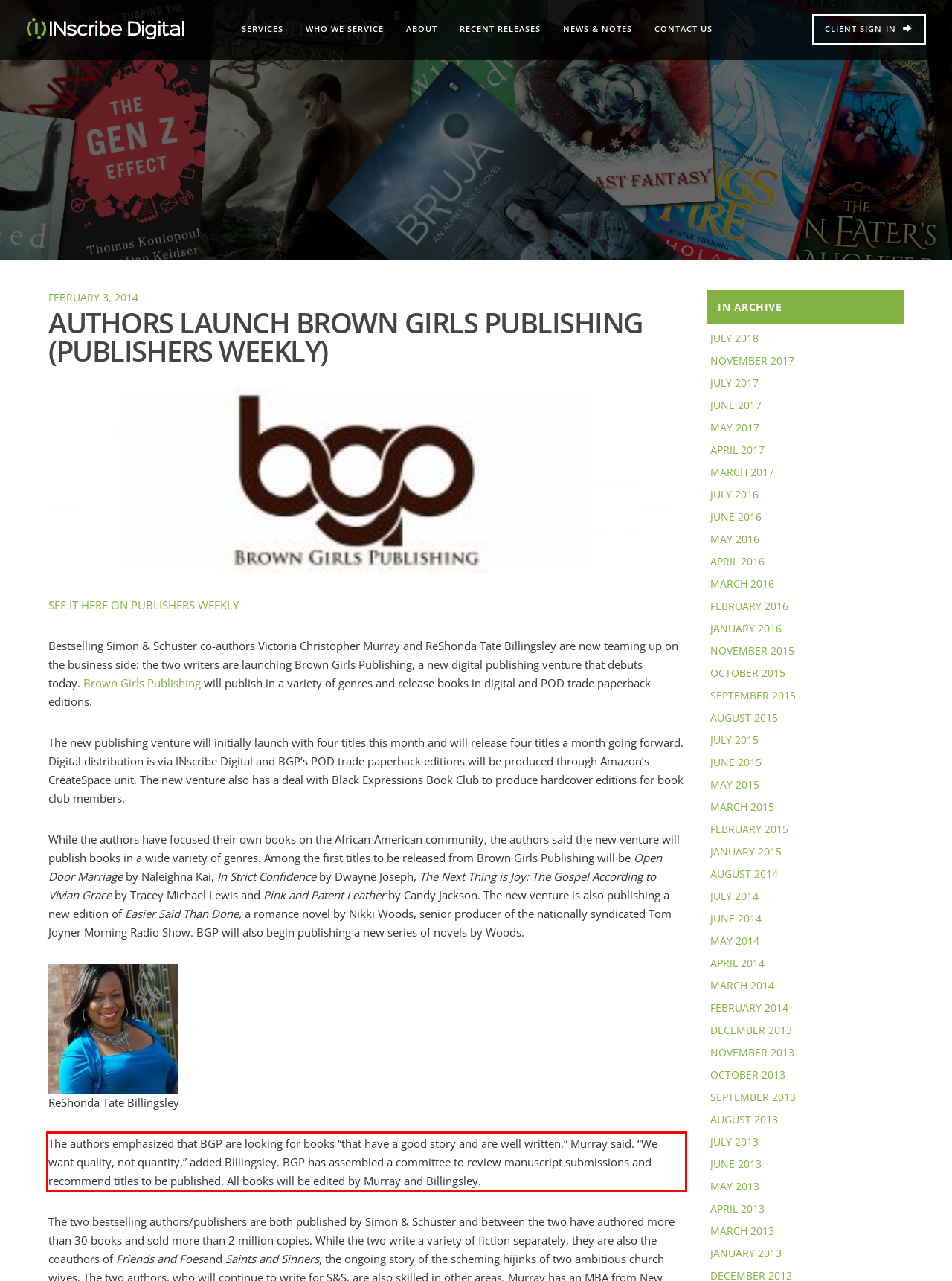Identify and transcribe the text content enclosed by the red bounding box in the given screenshot.

The authors emphasized that BGP are looking for books “that have a good story and are well written,” Murray said. “We want quality, not quantity,” added Billingsley. BGP has assembled a committee to review manuscript submissions and recommend titles to be published. All books will be edited by Murray and Billingsley.